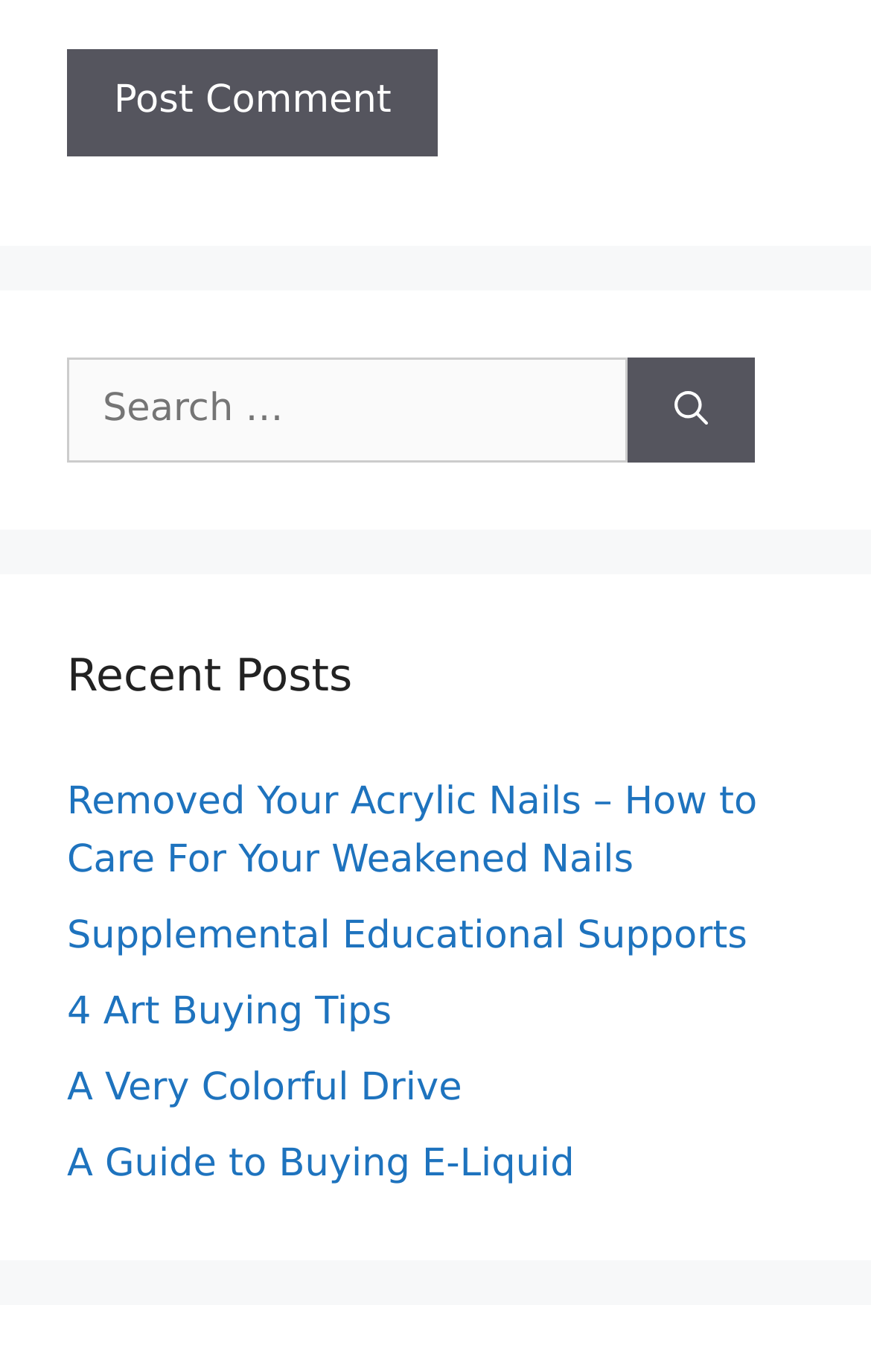Pinpoint the bounding box coordinates for the area that should be clicked to perform the following instruction: "Click on 'Search'".

[0.721, 0.26, 0.867, 0.338]